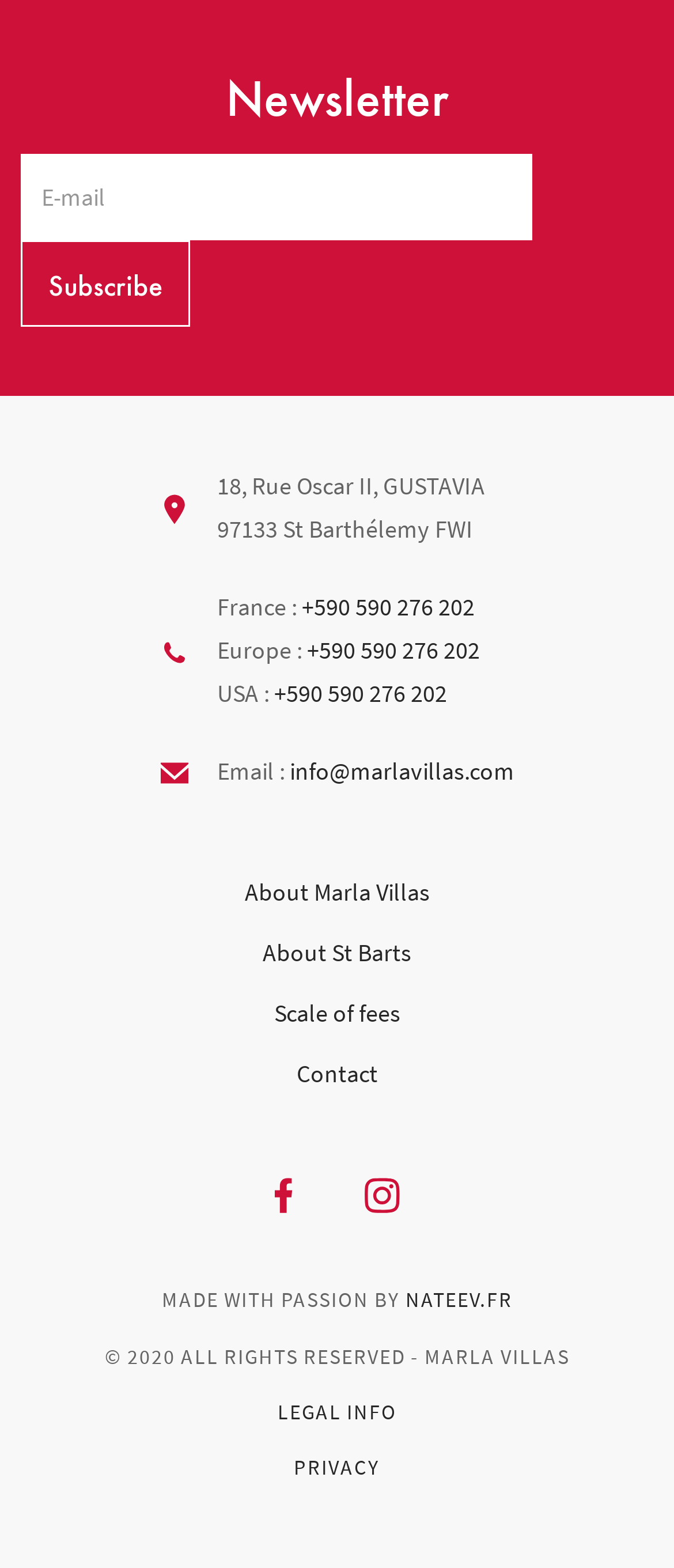Identify the bounding box coordinates for the UI element described as: "+590 590 276 202".

[0.447, 0.377, 0.704, 0.397]